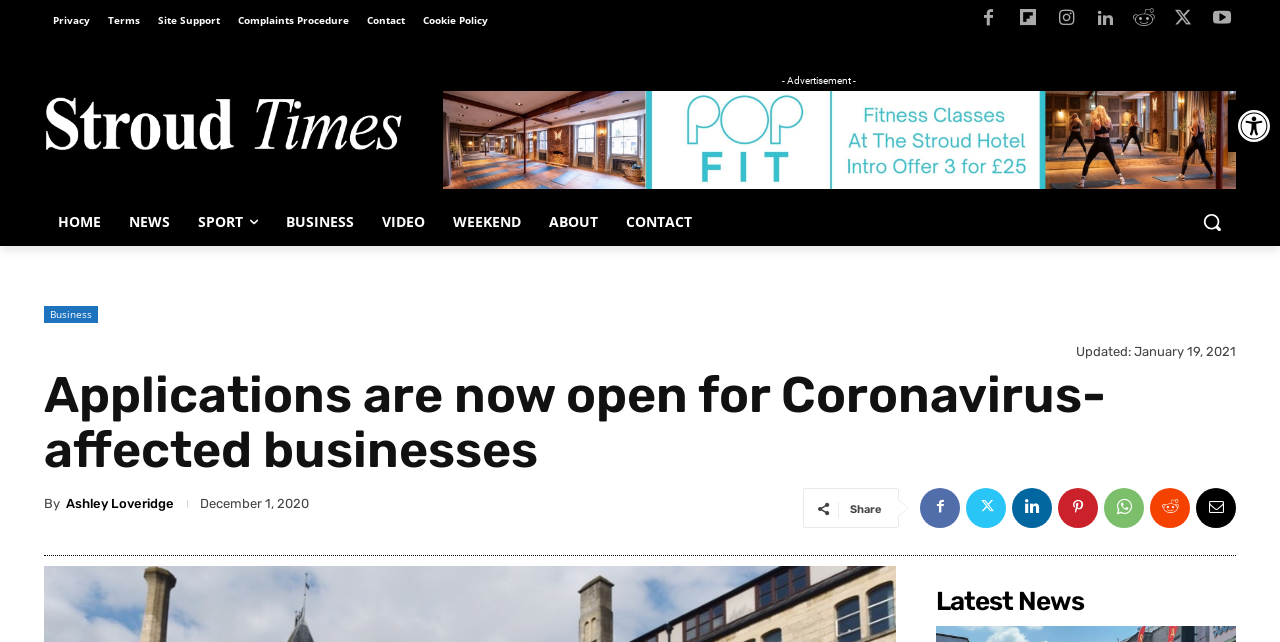Determine the main text heading of the webpage and provide its content.

Applications are now open for Coronavirus-affected businesses